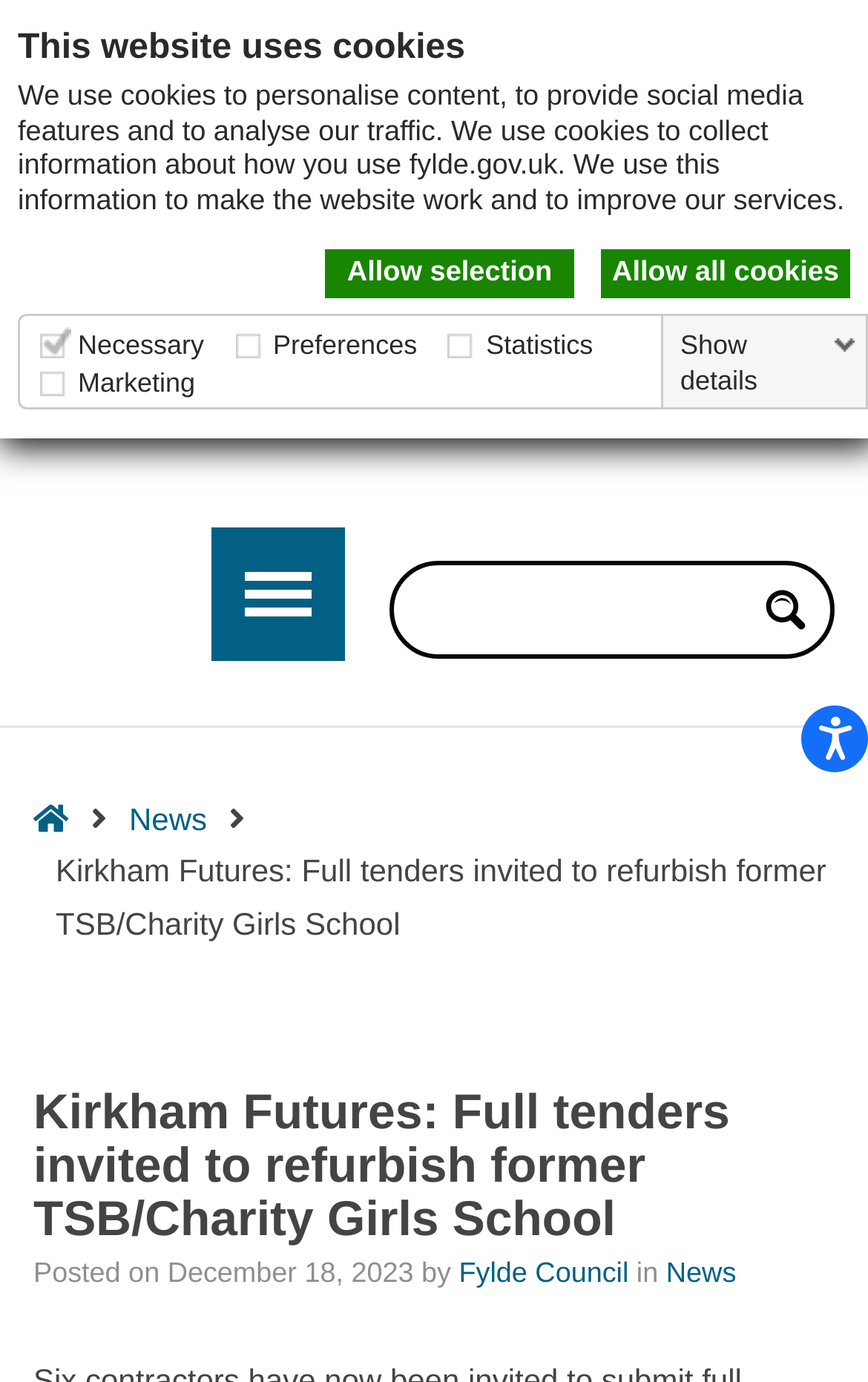Highlight the bounding box coordinates of the element you need to click to perform the following instruction: "Click the 'Skip to Content' link."

[0.051, 0.081, 0.564, 0.155]